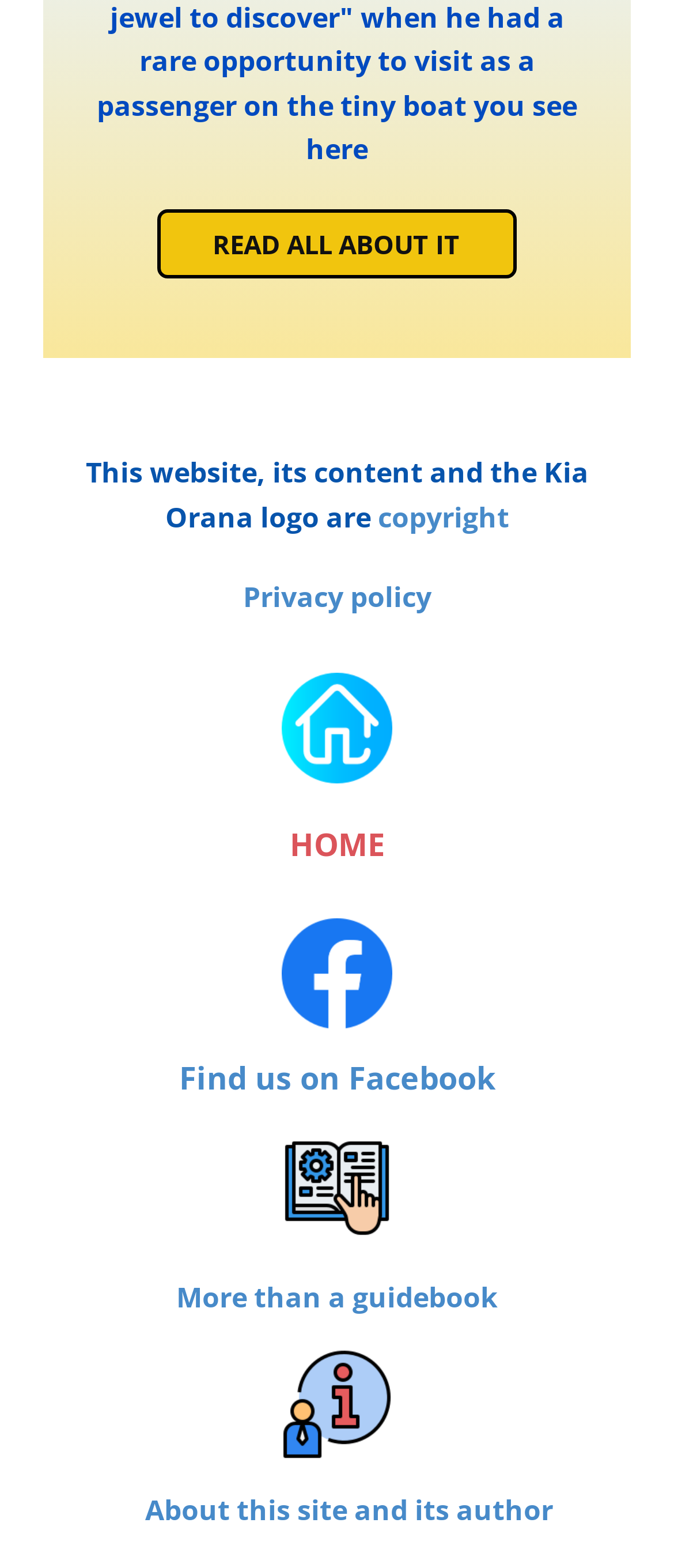What is the topic of the website?
Analyze the screenshot and provide a detailed answer to the question.

Based on the presence of a travel guide and the text 'Cook Islands travel guide', I inferred that the topic of the website is travel.